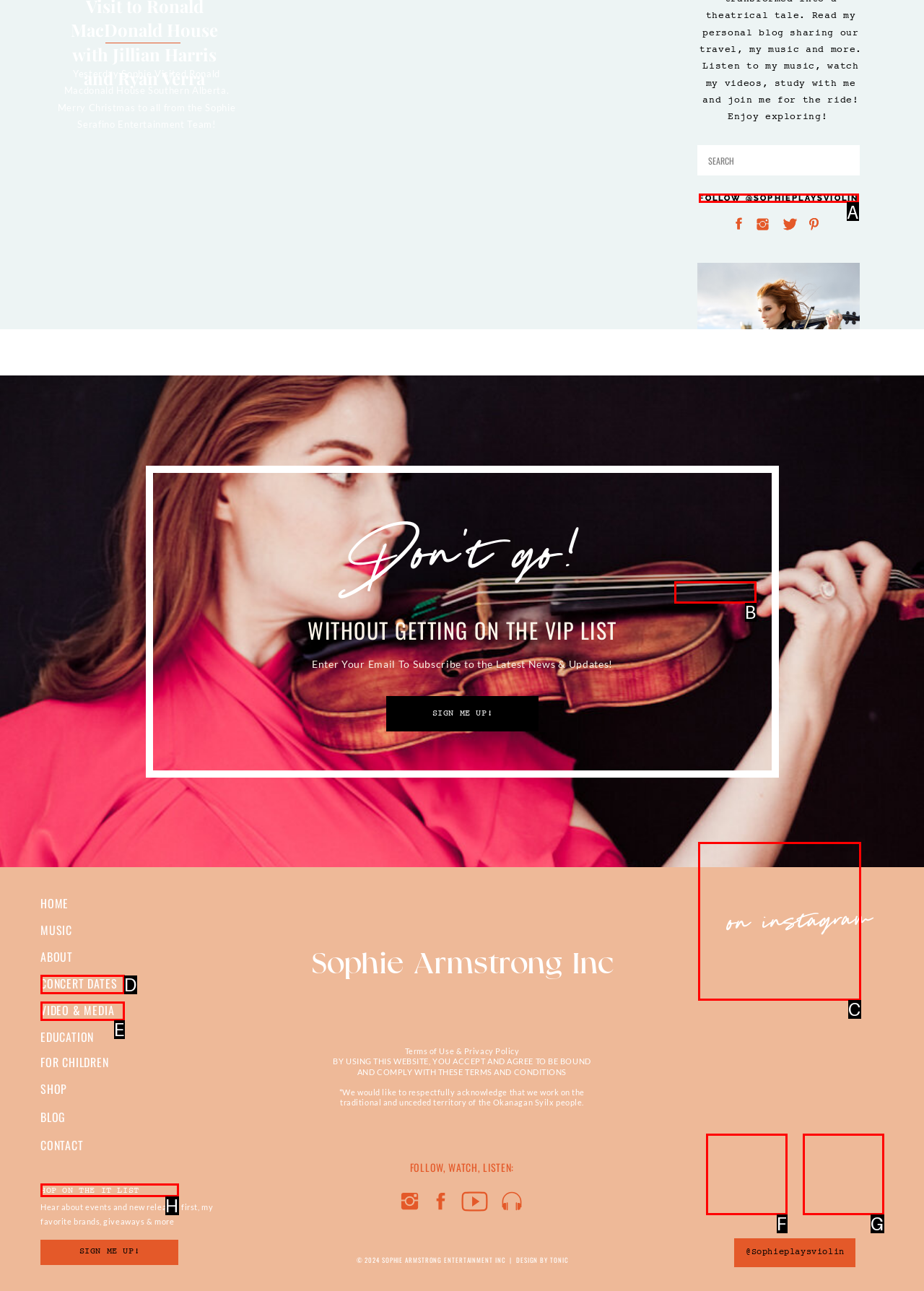Among the marked elements in the screenshot, which letter corresponds to the UI element needed for the task: Follow @Sophieplaysviolin?

A